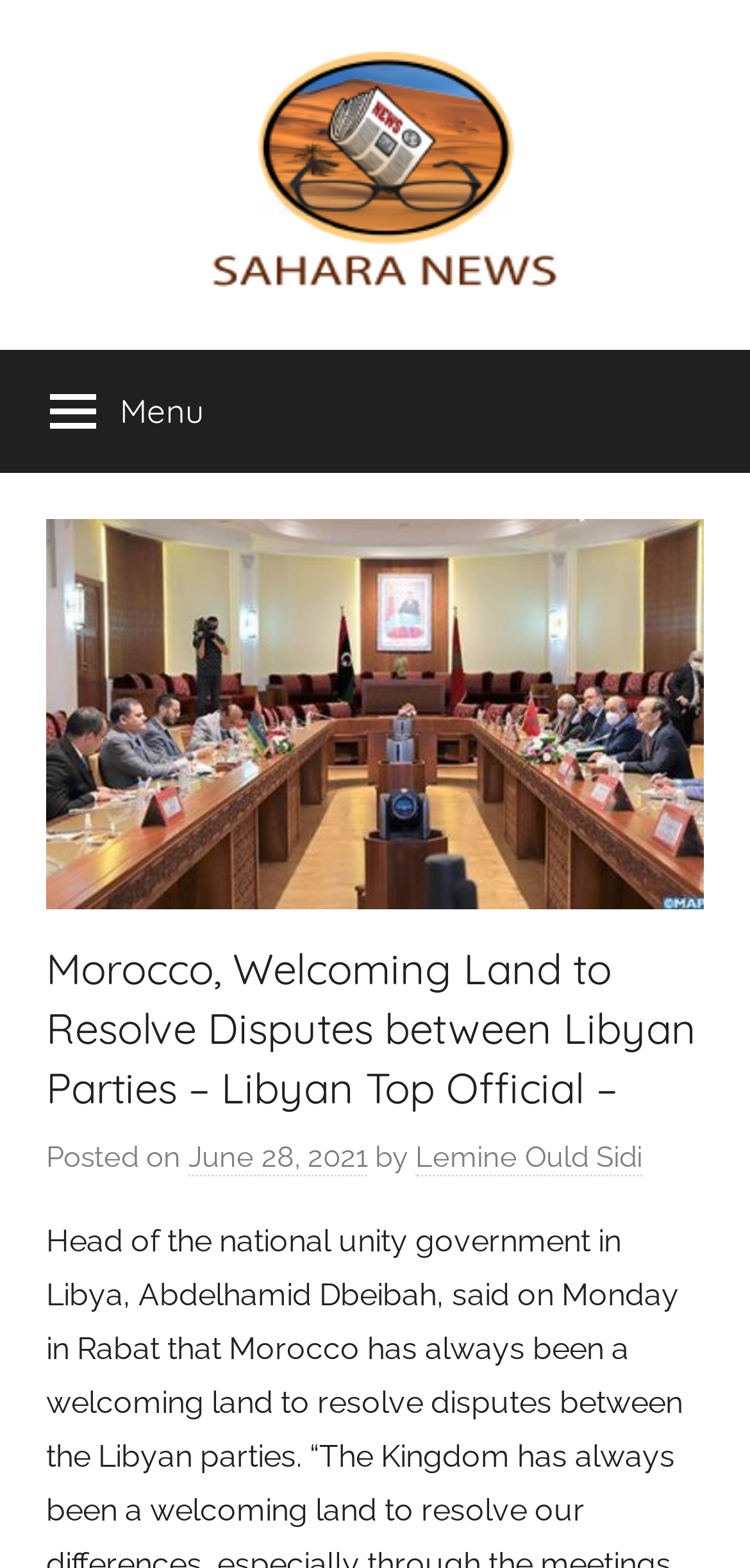From the element description parent_node: Sahara News, predict the bounding box coordinates of the UI element. The coordinates must be specified in the format (top-left x, top-left y, bottom-right x, bottom-right y) and should be within the 0 to 1 range.

[0.244, 0.029, 0.756, 0.053]